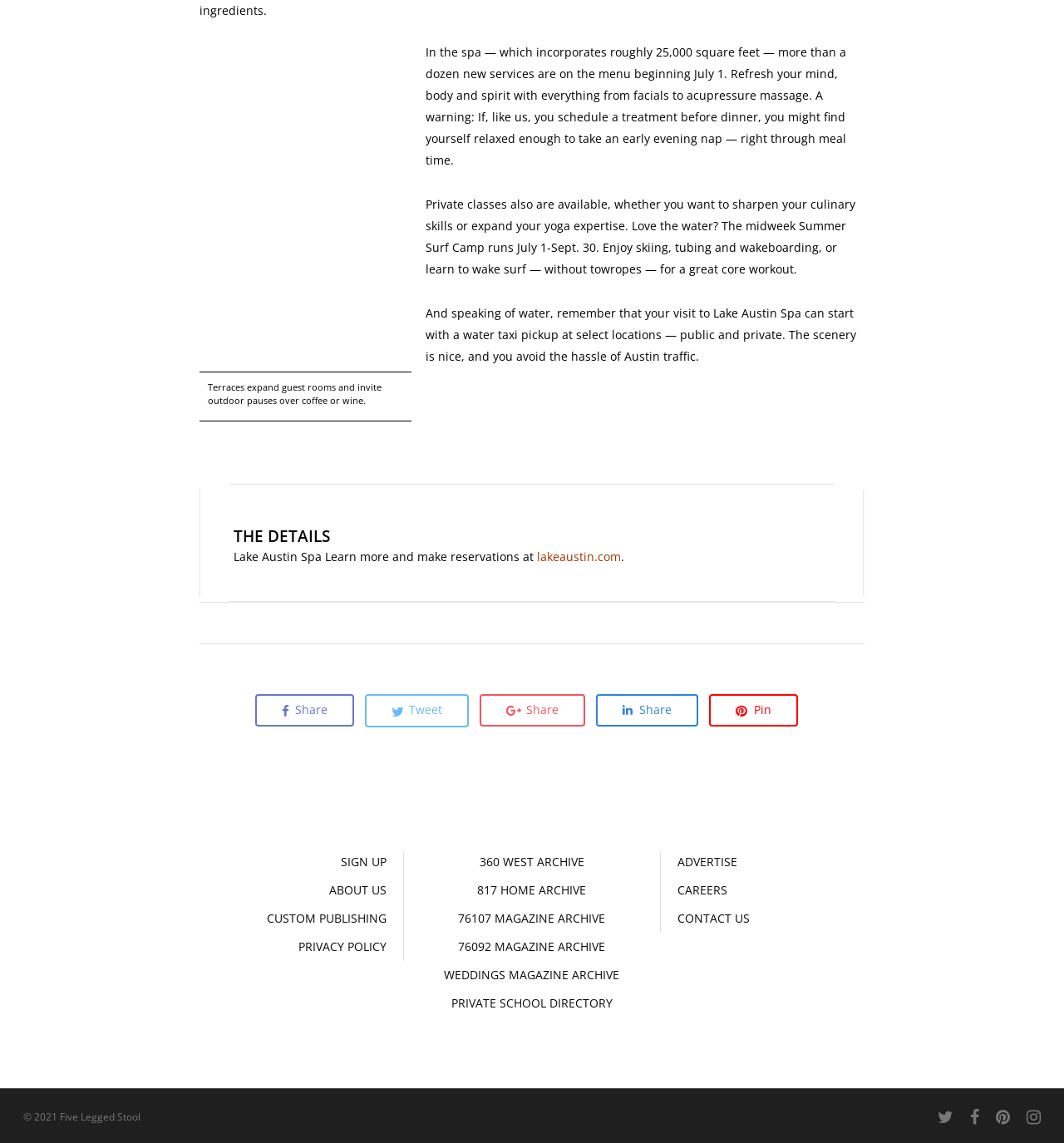How many archive links are available?
Carefully analyze the image and provide a thorough answer to the question.

I counted the number of link elements with archive-related text, including '360 WEST ARCHIVE', '817 HOME ARCHIVE', '76107 MAGAZINE ARCHIVE', '76092 MAGAZINE ARCHIVE', 'WEDDINGS MAGAZINE ARCHIVE', and 'PRIVATE SCHOOL DIRECTORY'.